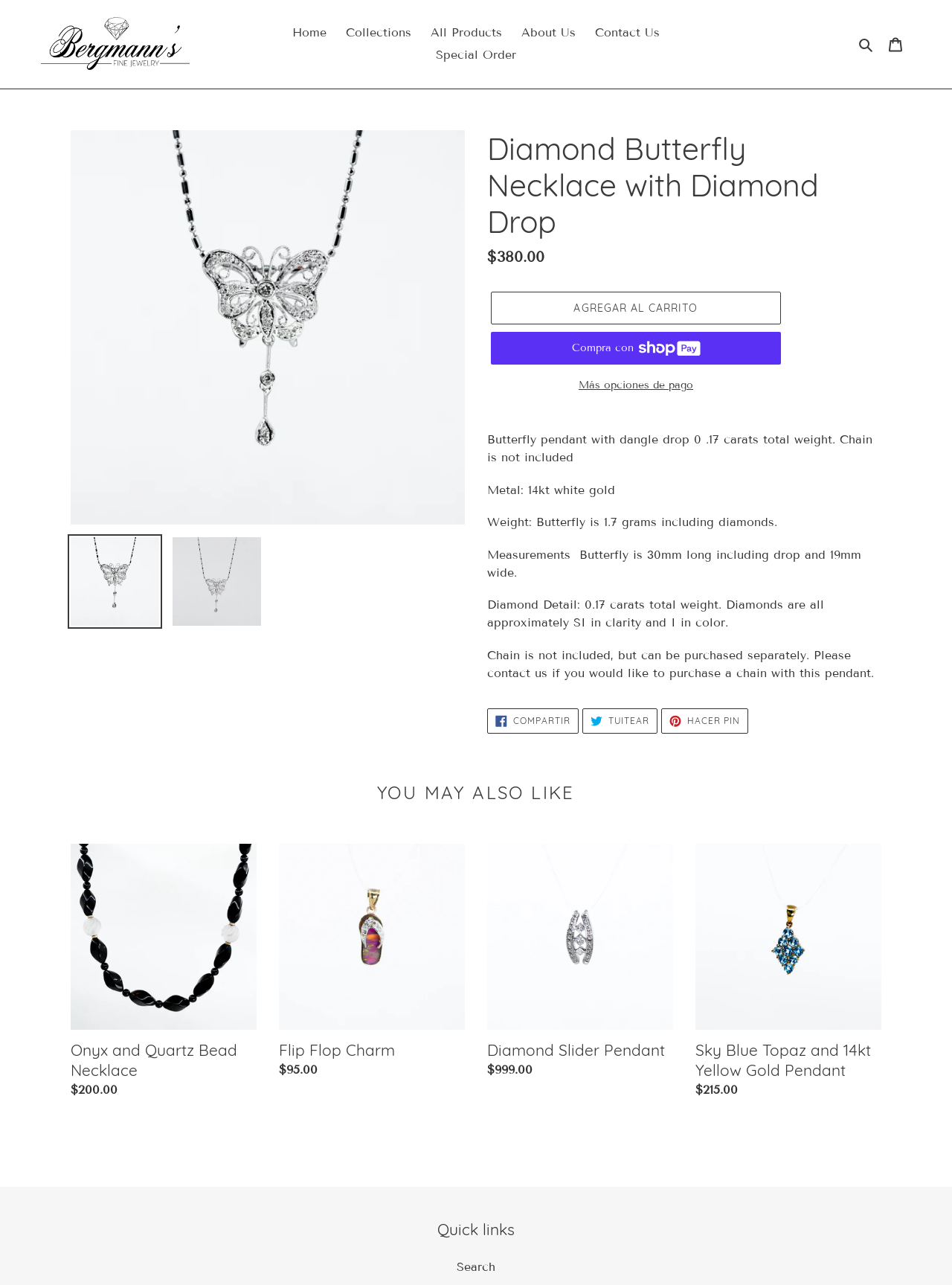Identify the main title of the webpage and generate its text content.

Diamond Butterfly Necklace with Diamond Drop